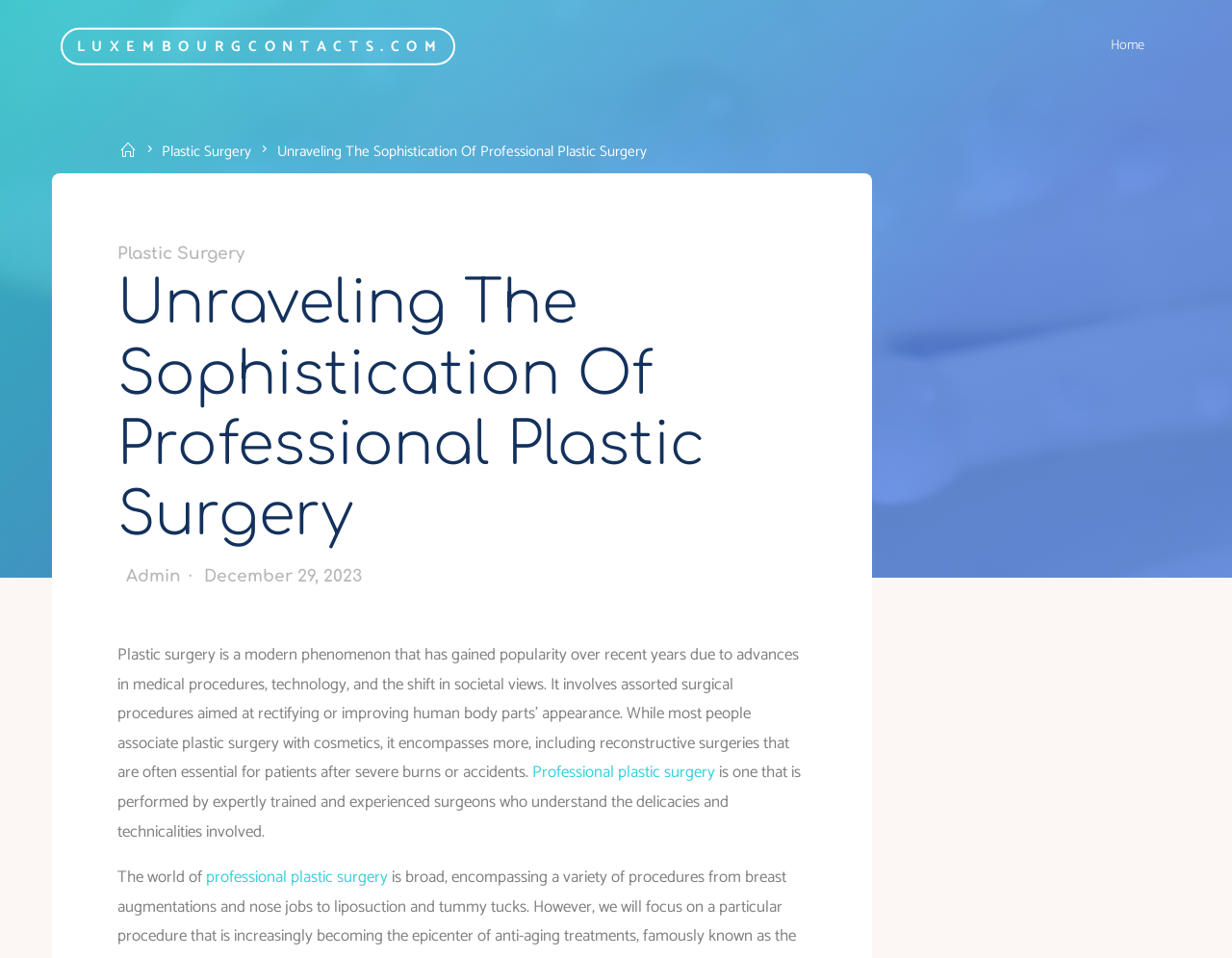Find the bounding box coordinates of the clickable region needed to perform the following instruction: "Click on the 'Admin' link". The coordinates should be provided as four float numbers between 0 and 1, i.e., [left, top, right, bottom].

[0.102, 0.591, 0.146, 0.611]